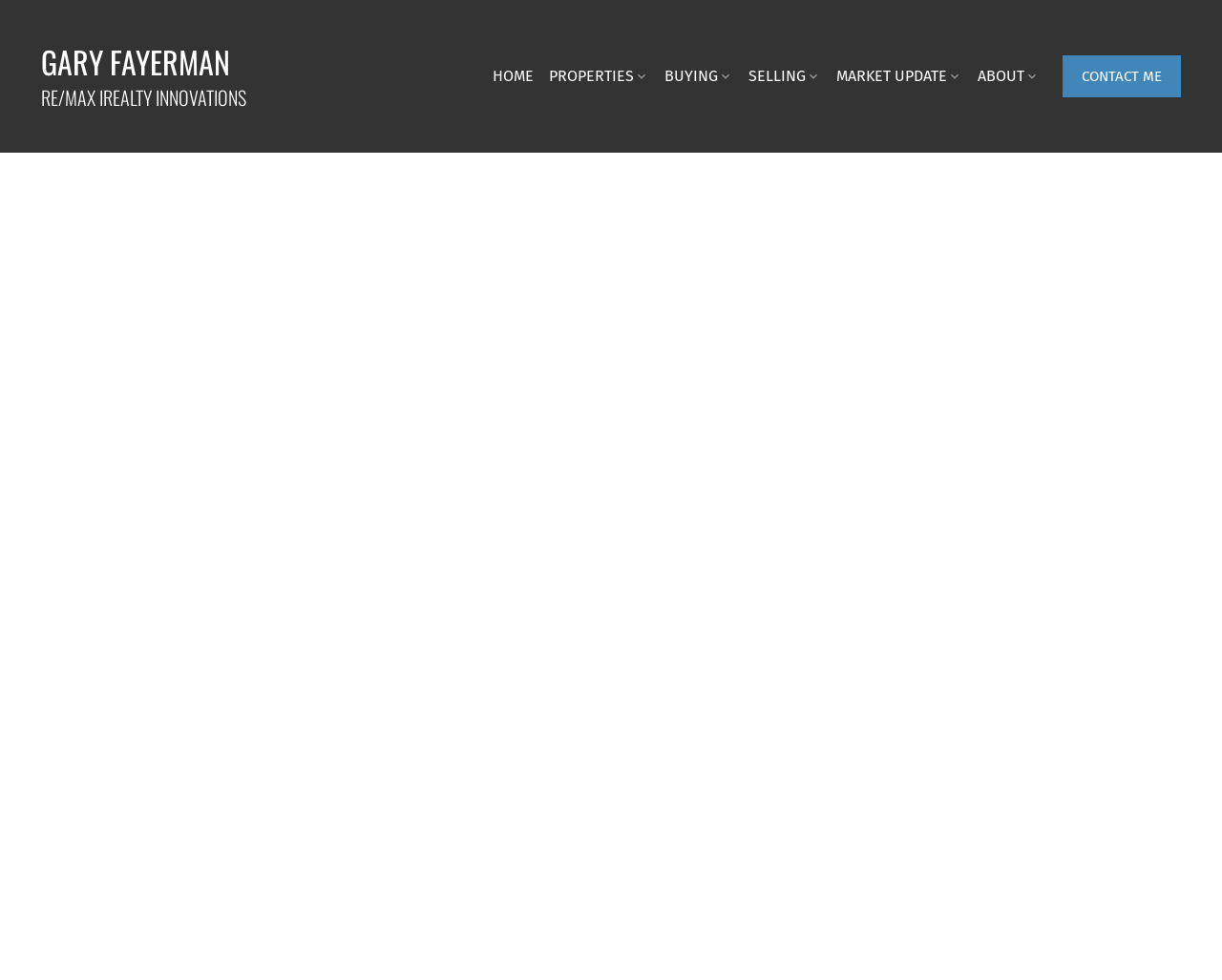Locate the bounding box coordinates of the clickable area needed to fulfill the instruction: "Click the 'CONTACT ME' button".

[0.87, 0.057, 0.966, 0.099]